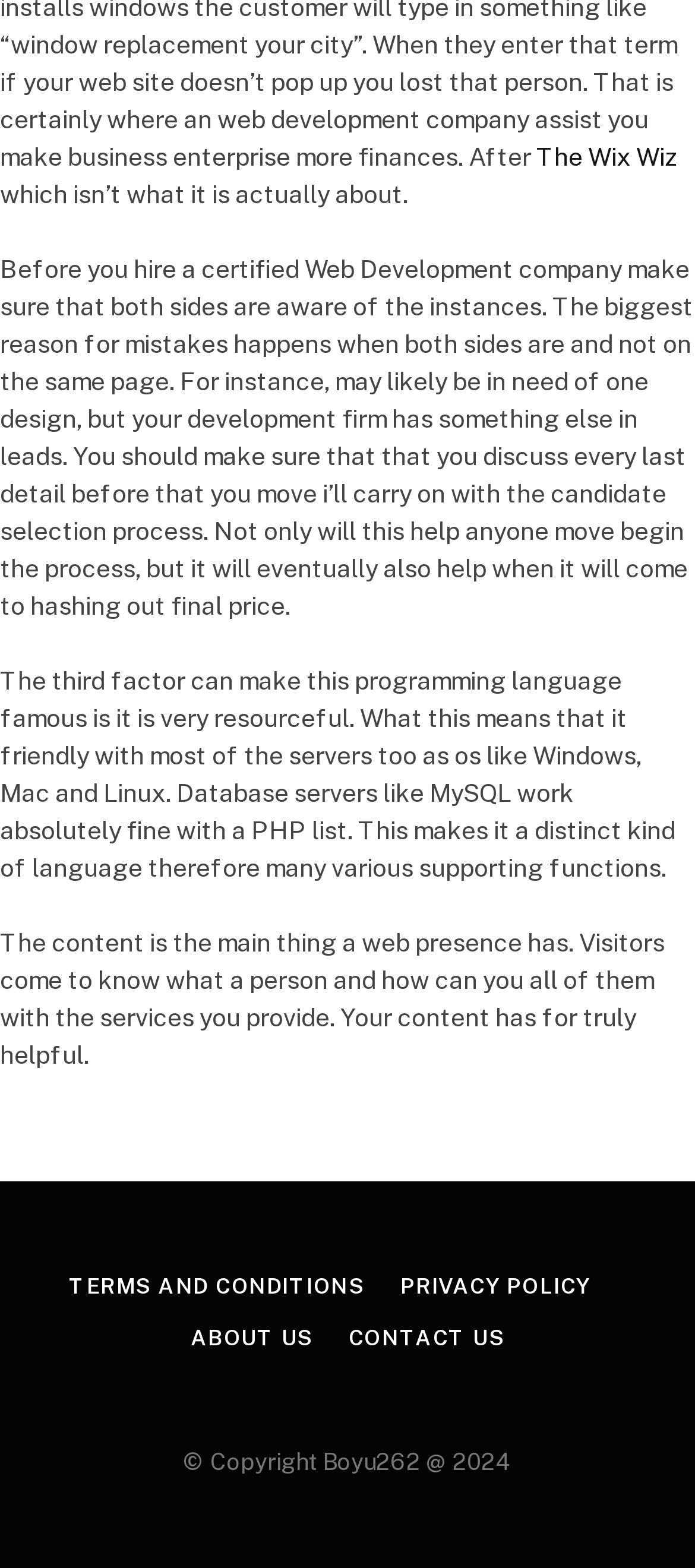What makes PHP a distinct programming language?
Refer to the image and give a detailed response to the question.

The webpage states that PHP is a distinct programming language because it is very resourceful, meaning it is friendly with most servers and operating systems like Windows, Mac, and Linux, and can work well with database servers like MySQL.